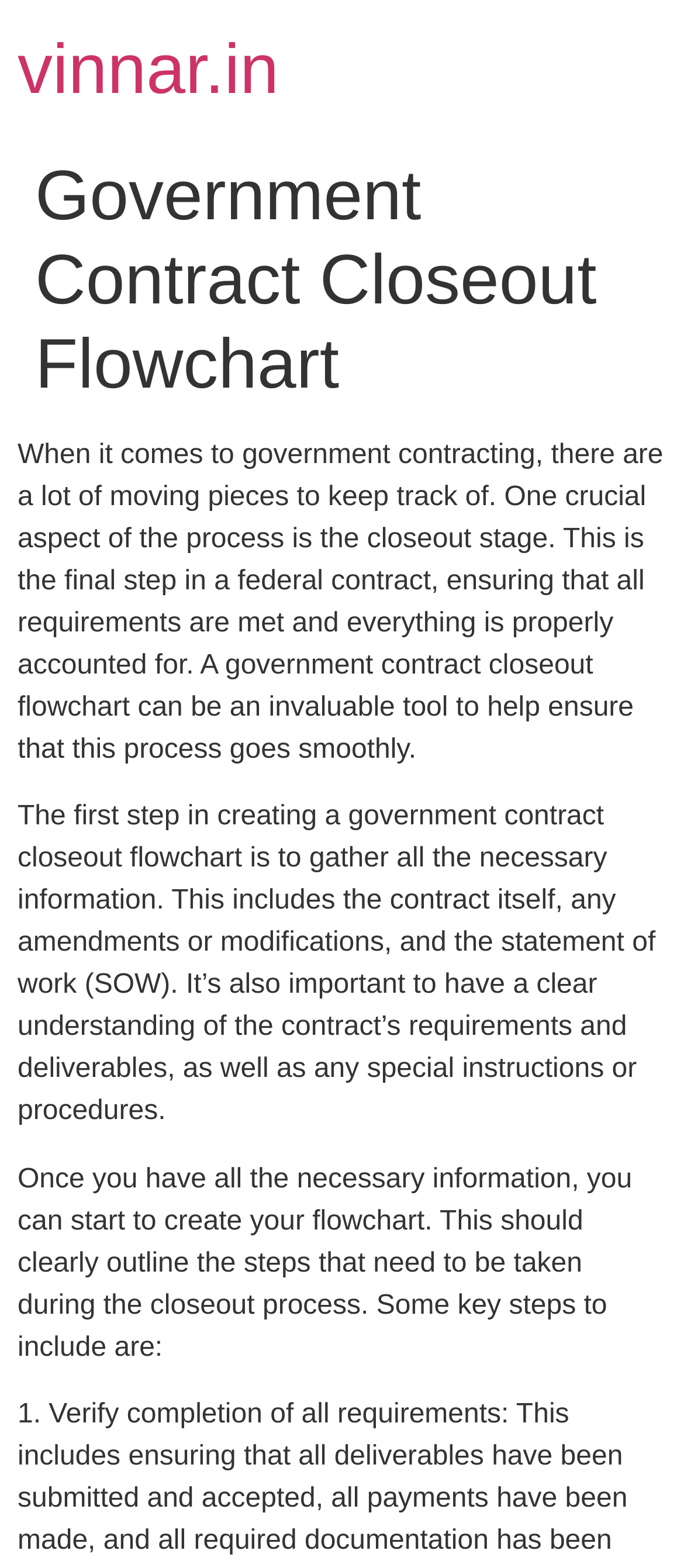Can you find the bounding box coordinates for the UI element given this description: "vinnar.in"? Provide the coordinates as four float numbers between 0 and 1: [left, top, right, bottom].

[0.026, 0.02, 0.408, 0.069]